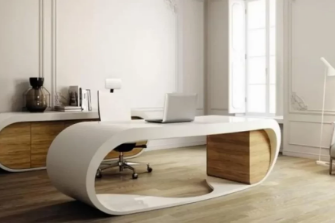What is the style of the chair in the background?
Relying on the image, give a concise answer in one word or a brief phrase.

Minimalistic